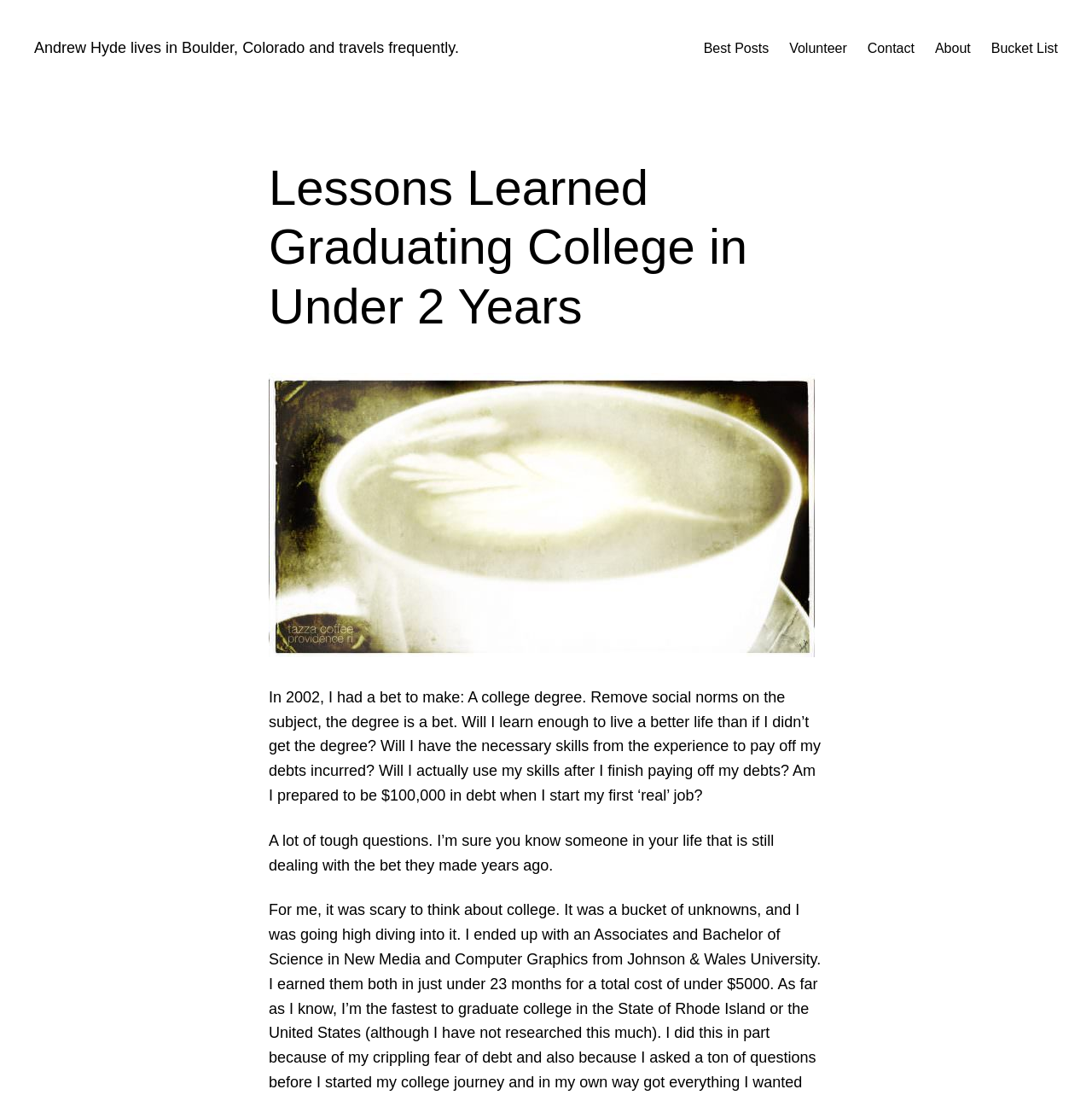Based on the visual content of the image, answer the question thoroughly: What is the tone of the author's writing?

The author's writing tone is reflective, as evident from the use of phrases such as 'I had a bet to make' and 'A lot of tough questions', which suggest that the author is looking back on their decision to pursue a college degree and contemplating its implications.